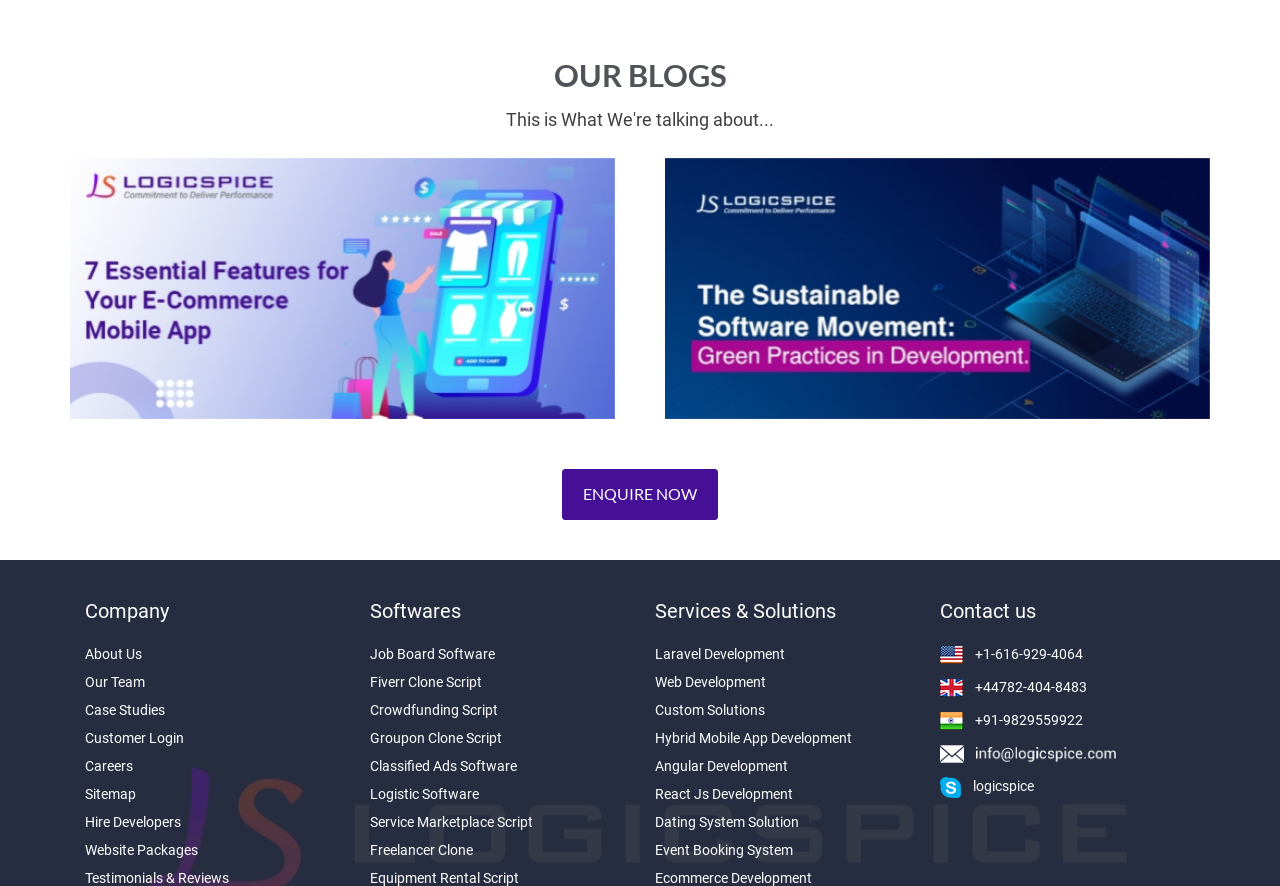What types of software development services are offered by the company?
Answer with a single word or phrase, using the screenshot for reference.

Laravel, Web, Custom, etc.